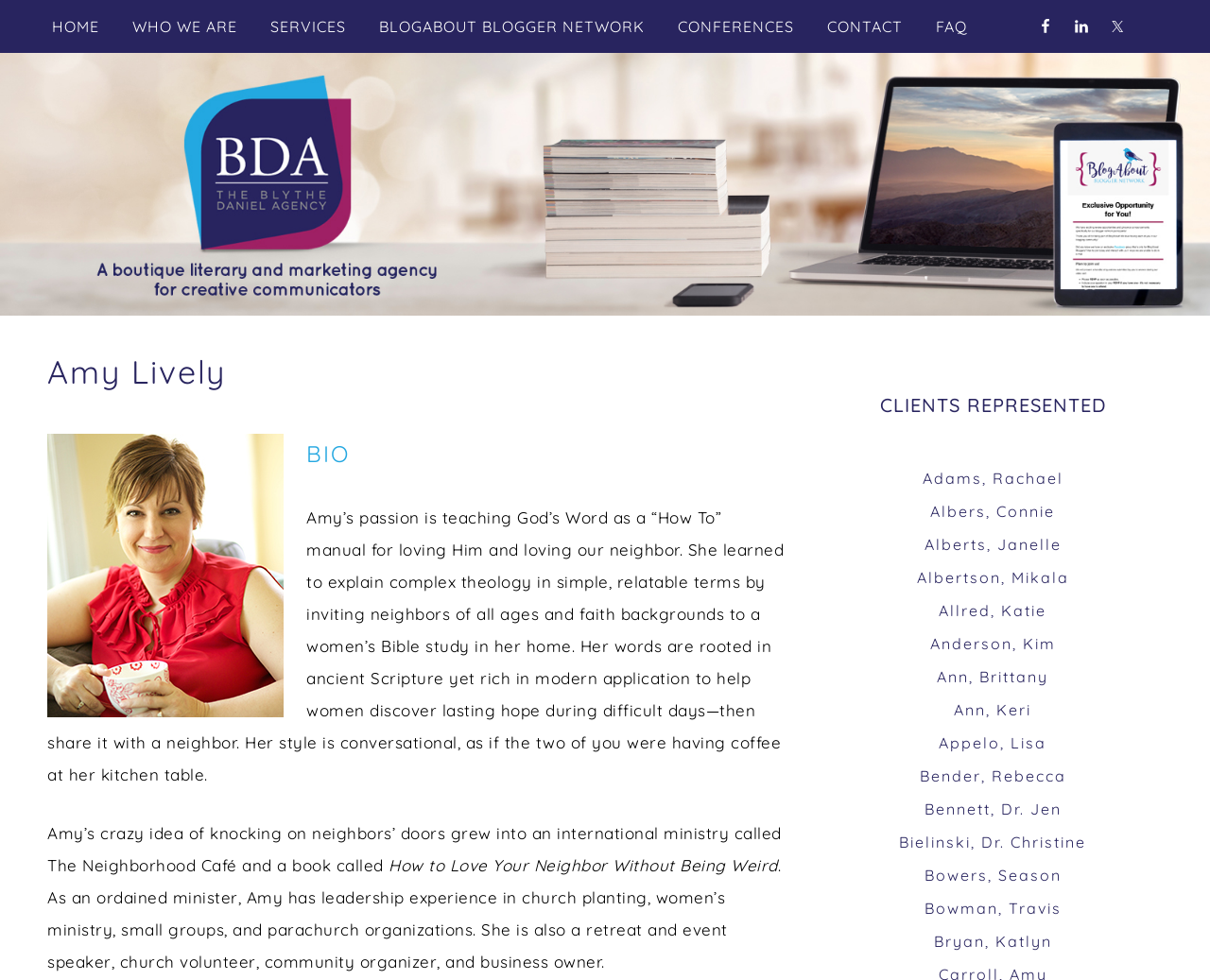What is Amy Lively's occupation?
Using the visual information from the image, give a one-word or short-phrase answer.

ordained minister